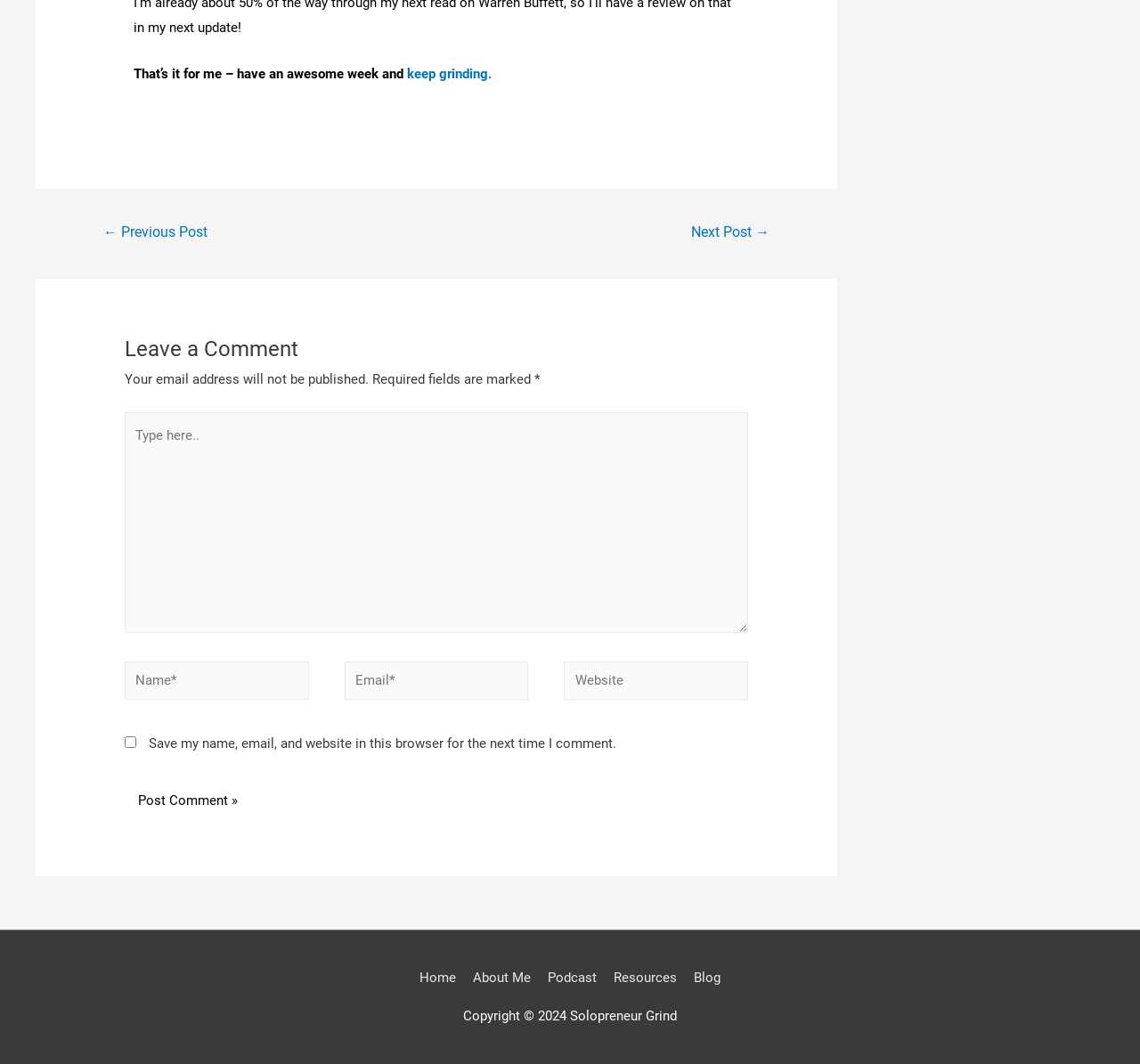From the element description Podcast, predict the bounding box coordinates of the UI element. The coordinates must be specified in the format (top-left x, top-left y, bottom-right x, bottom-right y) and should be within the 0 to 1 range.

[0.475, 0.911, 0.529, 0.926]